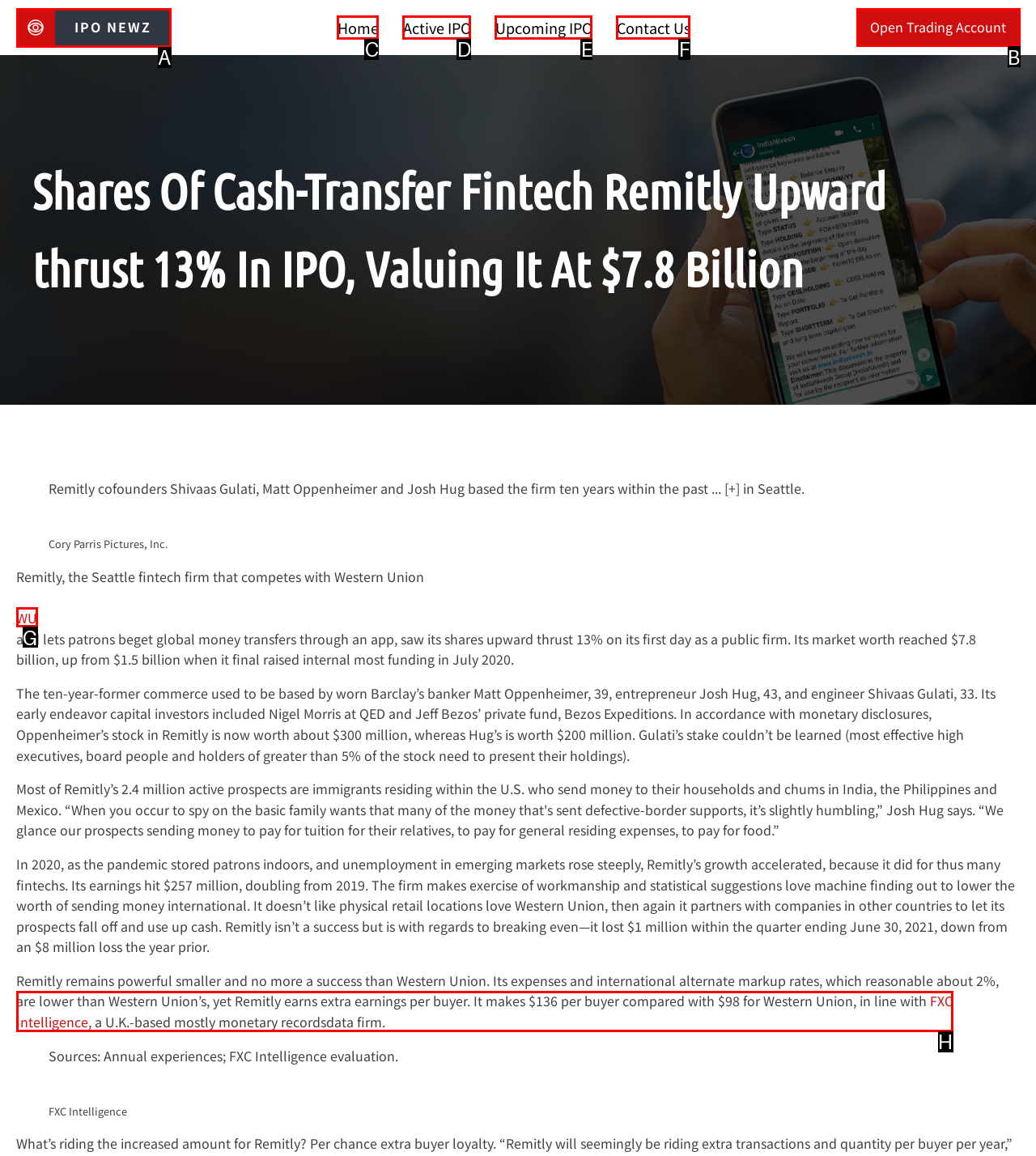Pinpoint the HTML element that fits the description: Open Trading Account
Answer by providing the letter of the correct option.

B